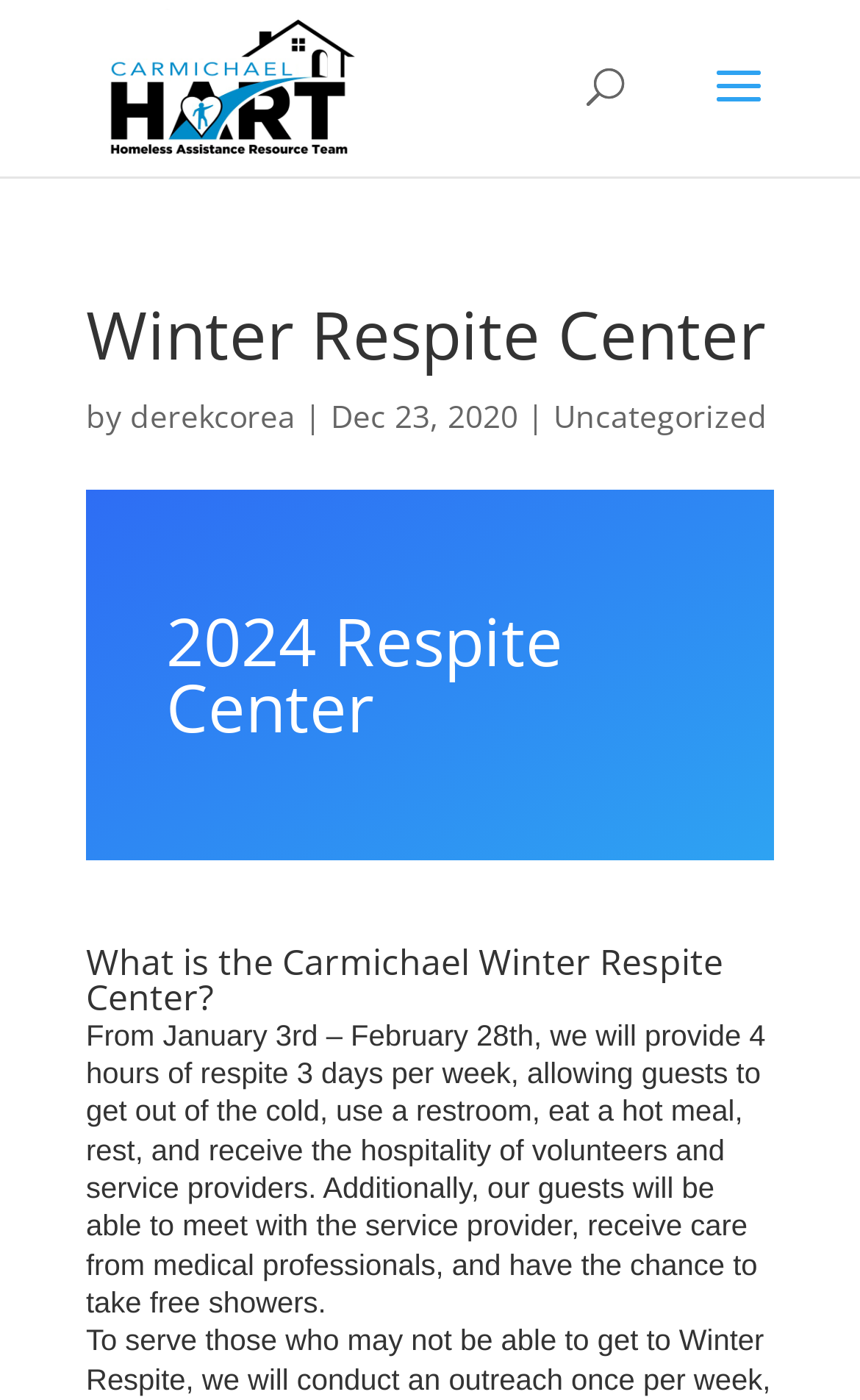Given the description "alt="Carmichael HART"", determine the bounding box of the corresponding UI element.

[0.11, 0.045, 0.423, 0.075]